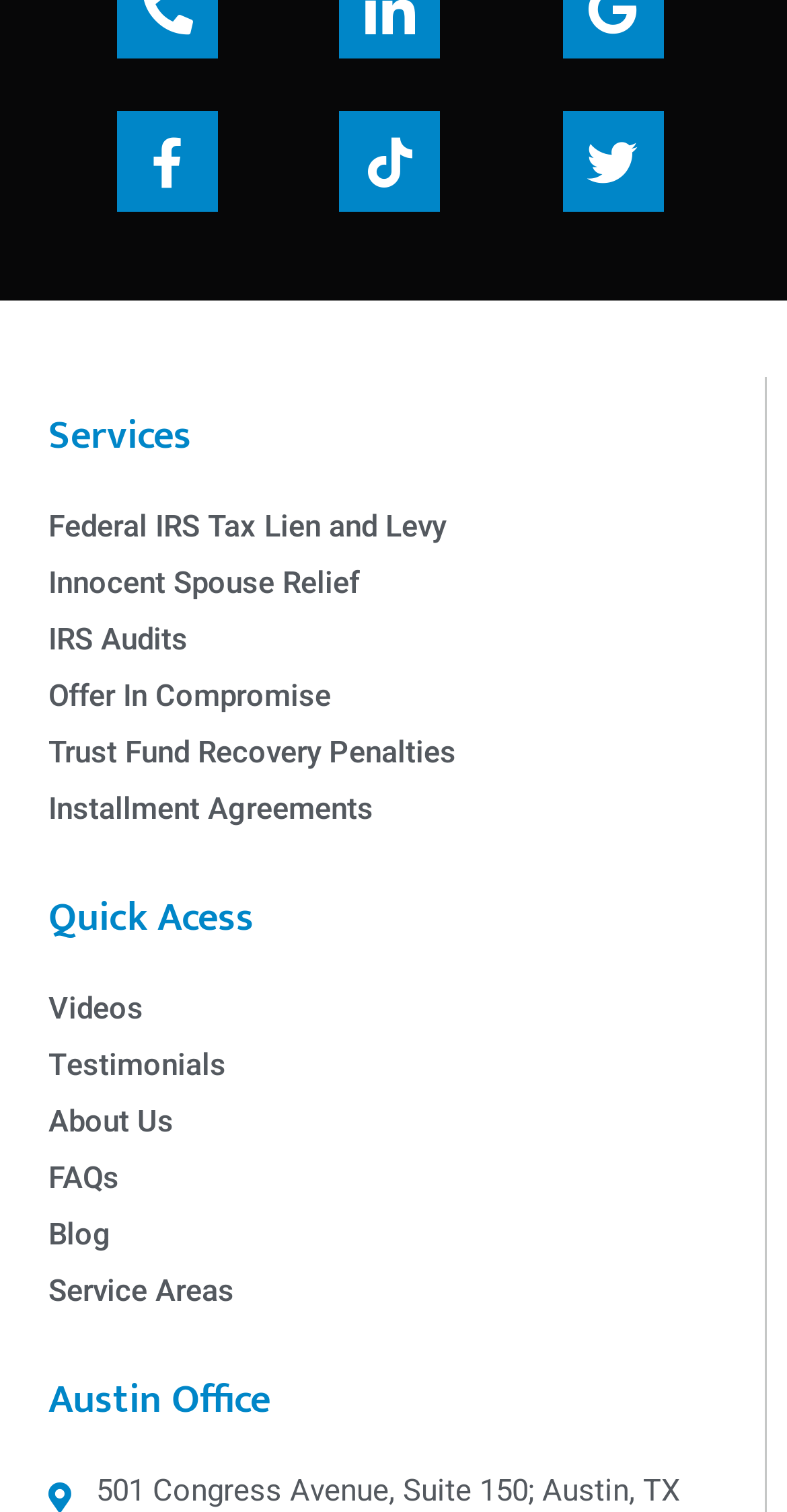Can you pinpoint the bounding box coordinates for the clickable element required for this instruction: "View R&D Services"? The coordinates should be four float numbers between 0 and 1, i.e., [left, top, right, bottom].

None